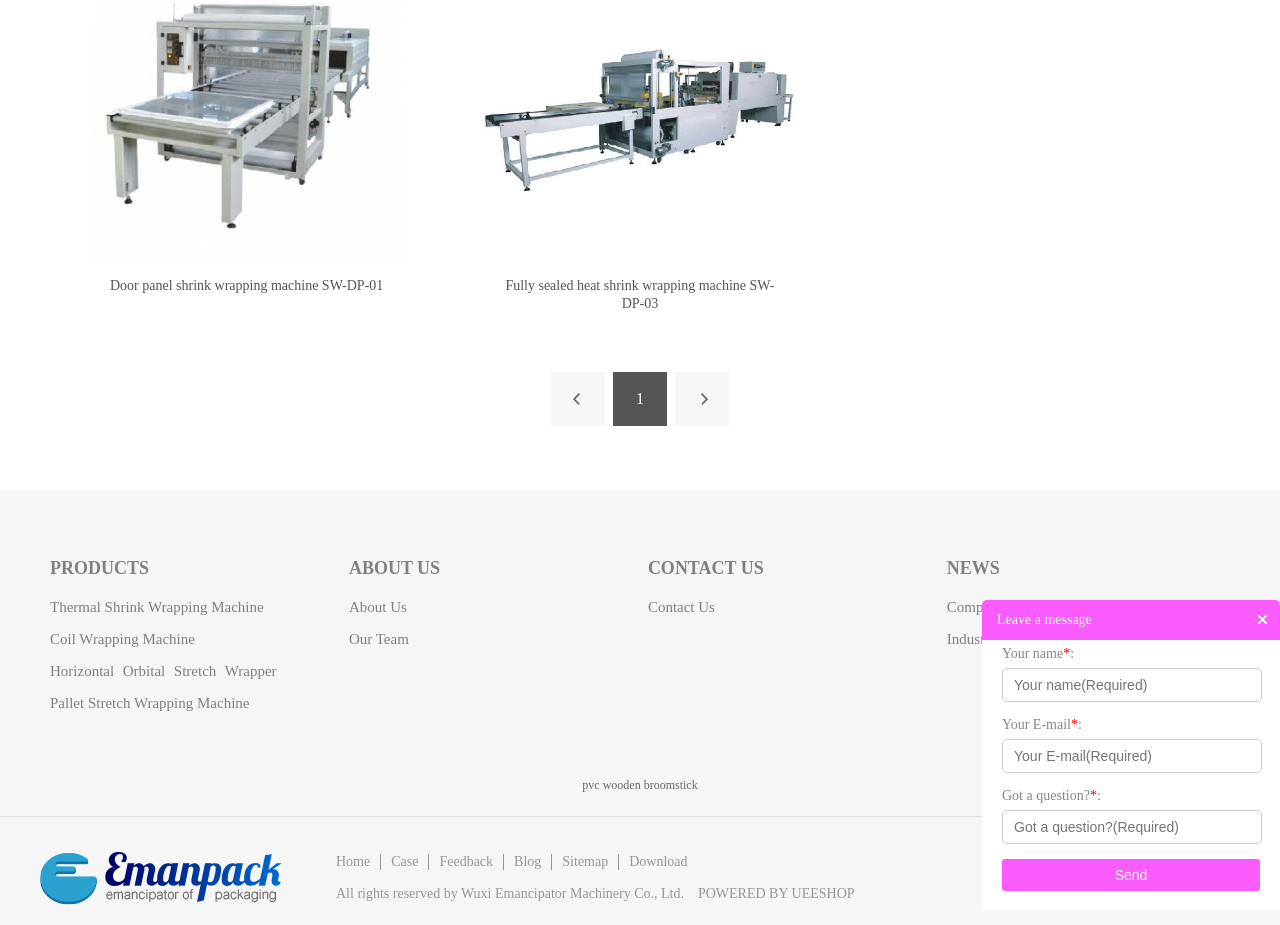Identify the bounding box for the element characterized by the following description: "NewsletterStay Up To Date".

None